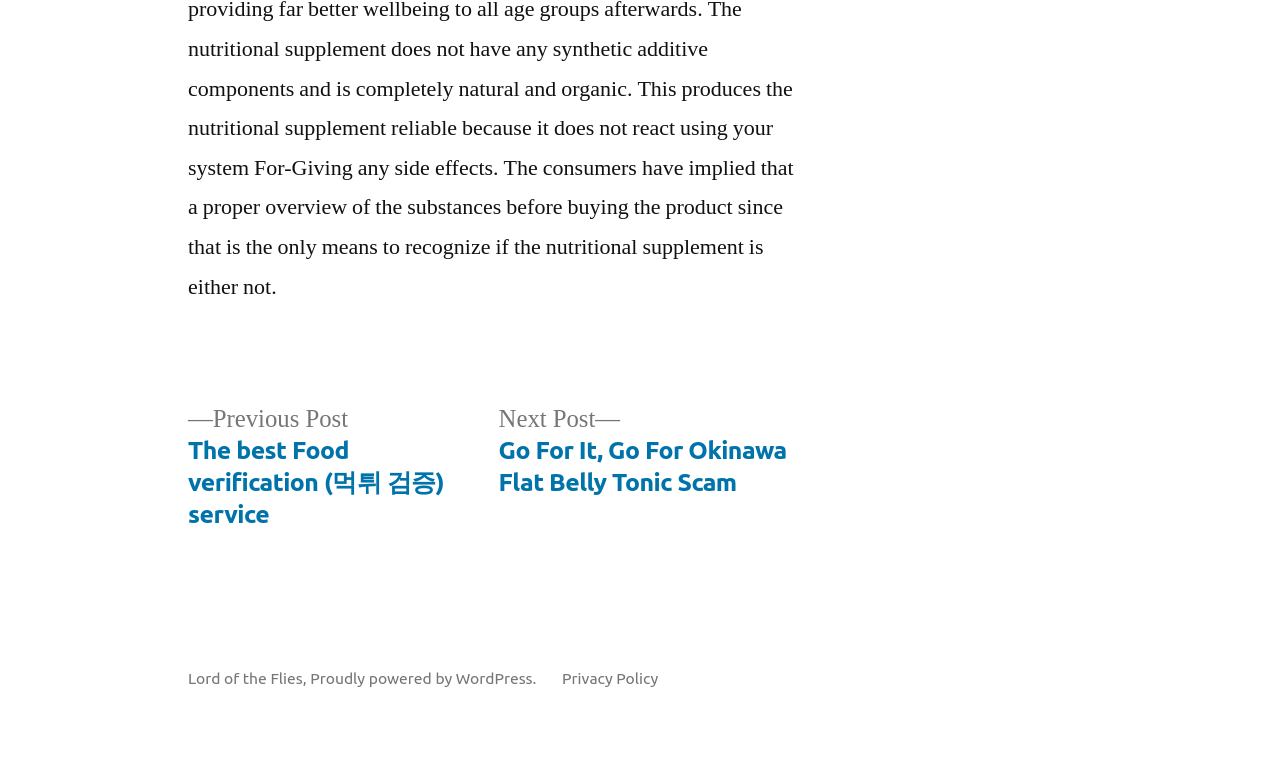Find the bounding box coordinates corresponding to the UI element with the description: "Proudly powered by WordPress.". The coordinates should be formatted as [left, top, right, bottom], with values as floats between 0 and 1.

[0.242, 0.882, 0.422, 0.906]